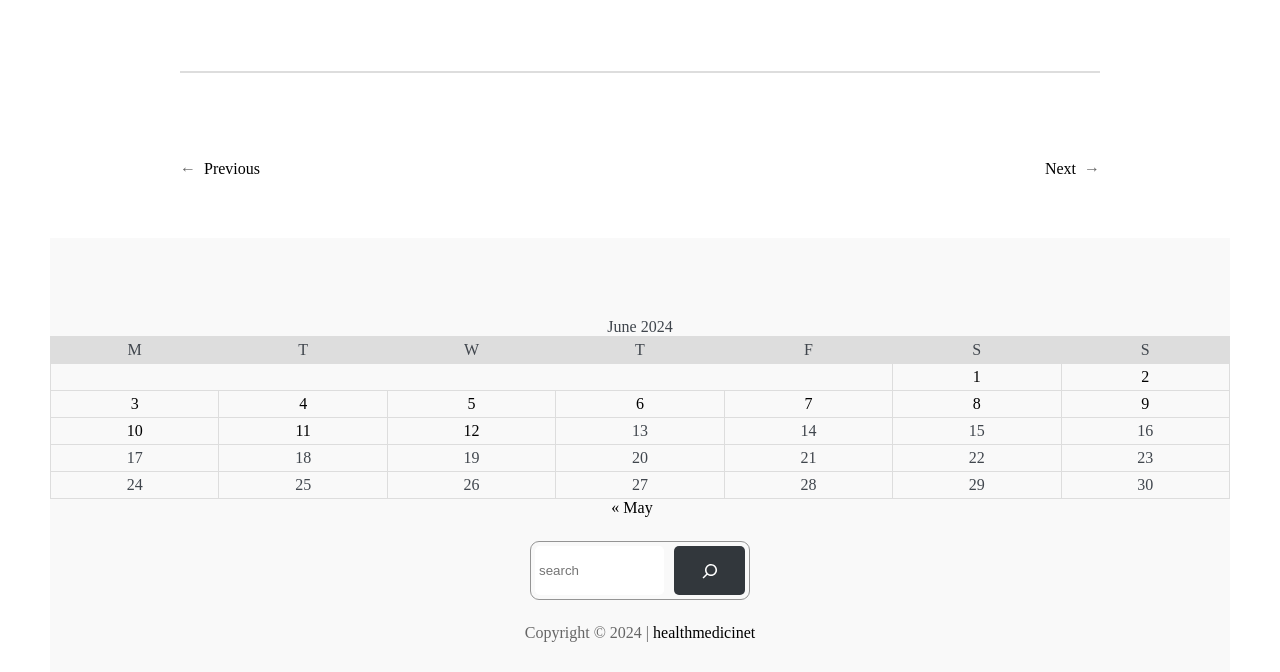Determine the bounding box coordinates for the clickable element required to fulfill the instruction: "Go to the next month". Provide the coordinates as four float numbers between 0 and 1, i.e., [left, top, right, bottom].

[0.816, 0.238, 0.841, 0.263]